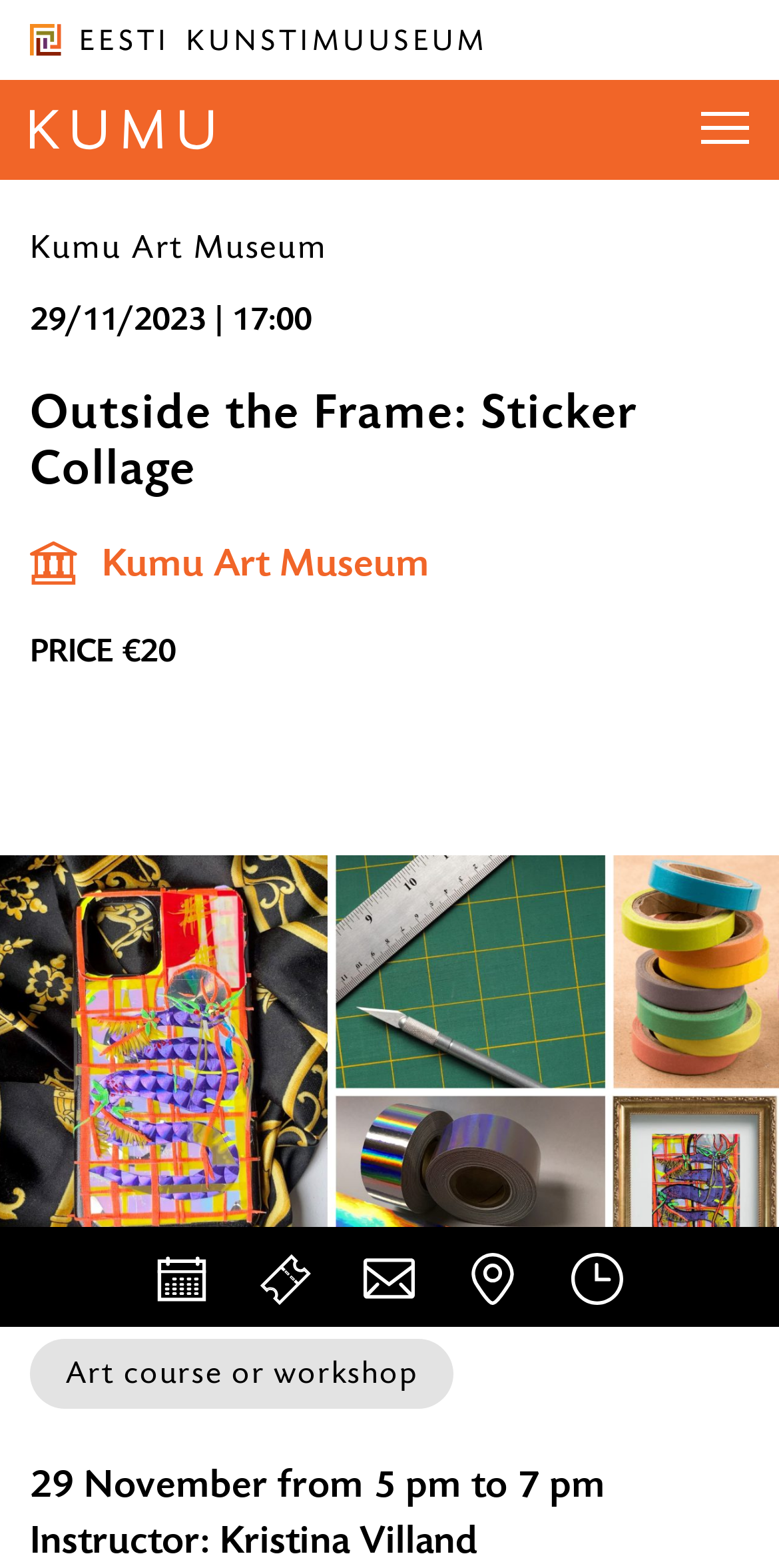Identify the coordinates of the bounding box for the element described below: "English". Return the coordinates as four float numbers between 0 and 1: [left, top, right, bottom].

[0.79, 0.716, 0.962, 0.744]